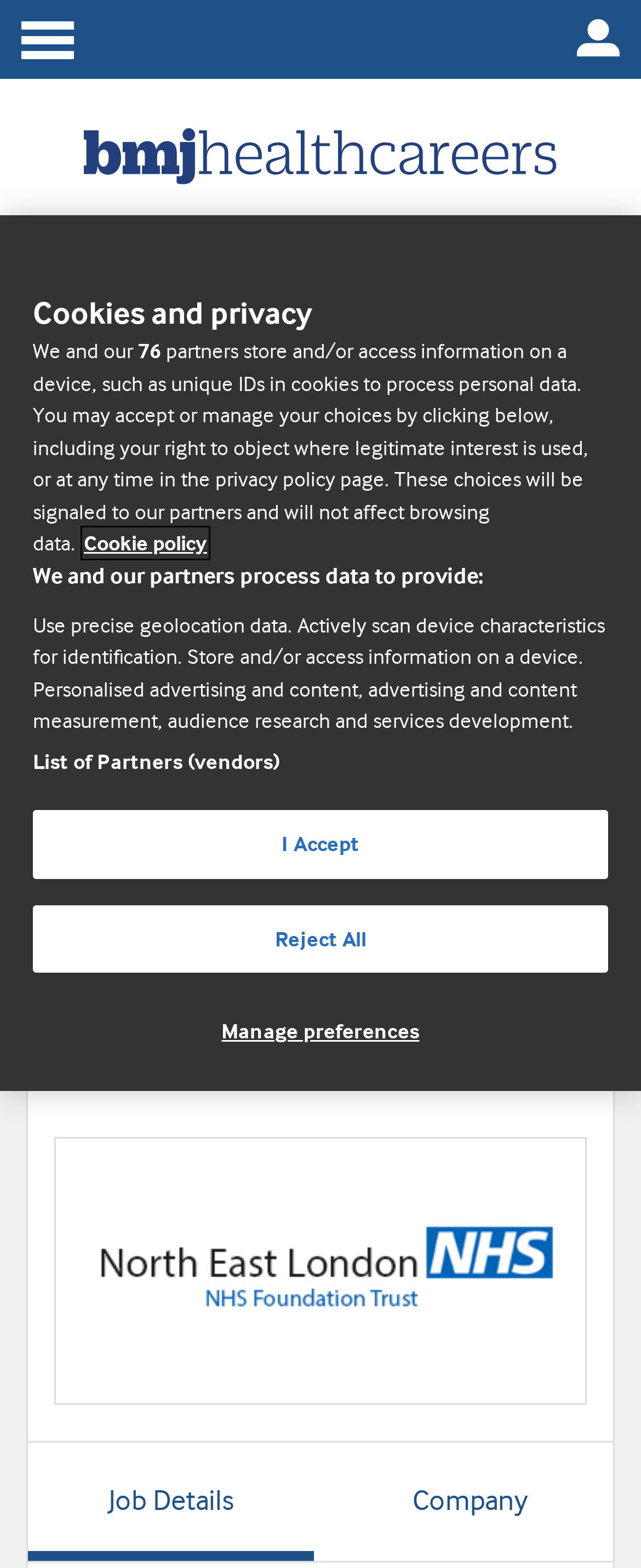Locate the bounding box coordinates of the area you need to click to fulfill this instruction: 'Click the 'Send job' link'. The coordinates must be in the form of four float numbers ranging from 0 to 1: [left, top, right, bottom].

[0.09, 0.595, 0.2, 0.679]